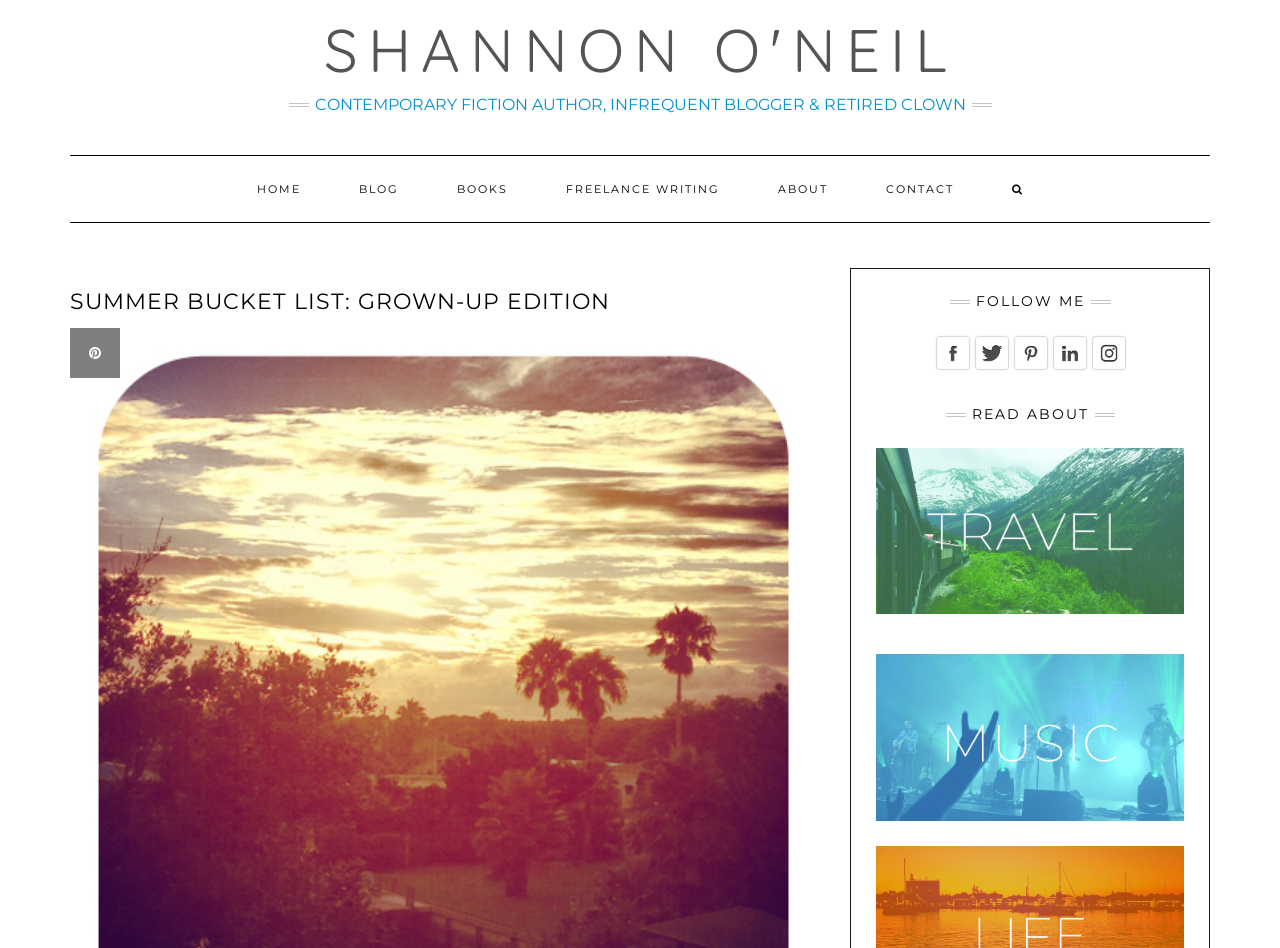Locate the bounding box coordinates of the UI element described by: "Freelance Writing". Provide the coordinates as four float numbers between 0 and 1, formatted as [left, top, right, bottom].

[0.421, 0.165, 0.583, 0.234]